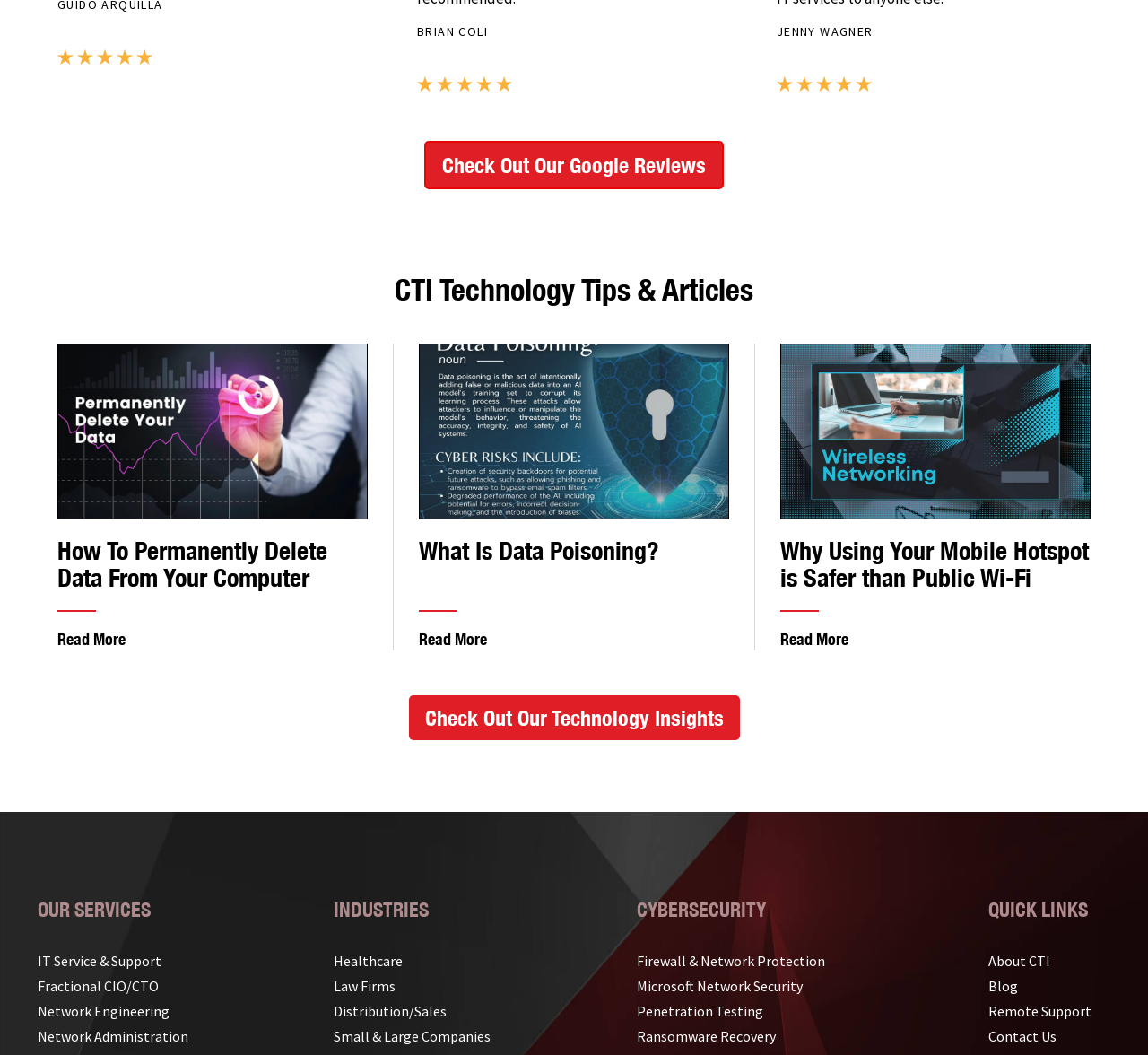Find the bounding box of the element with the following description: "contact us". The coordinates must be four float numbers between 0 and 1, formatted as [left, top, right, bottom].

None